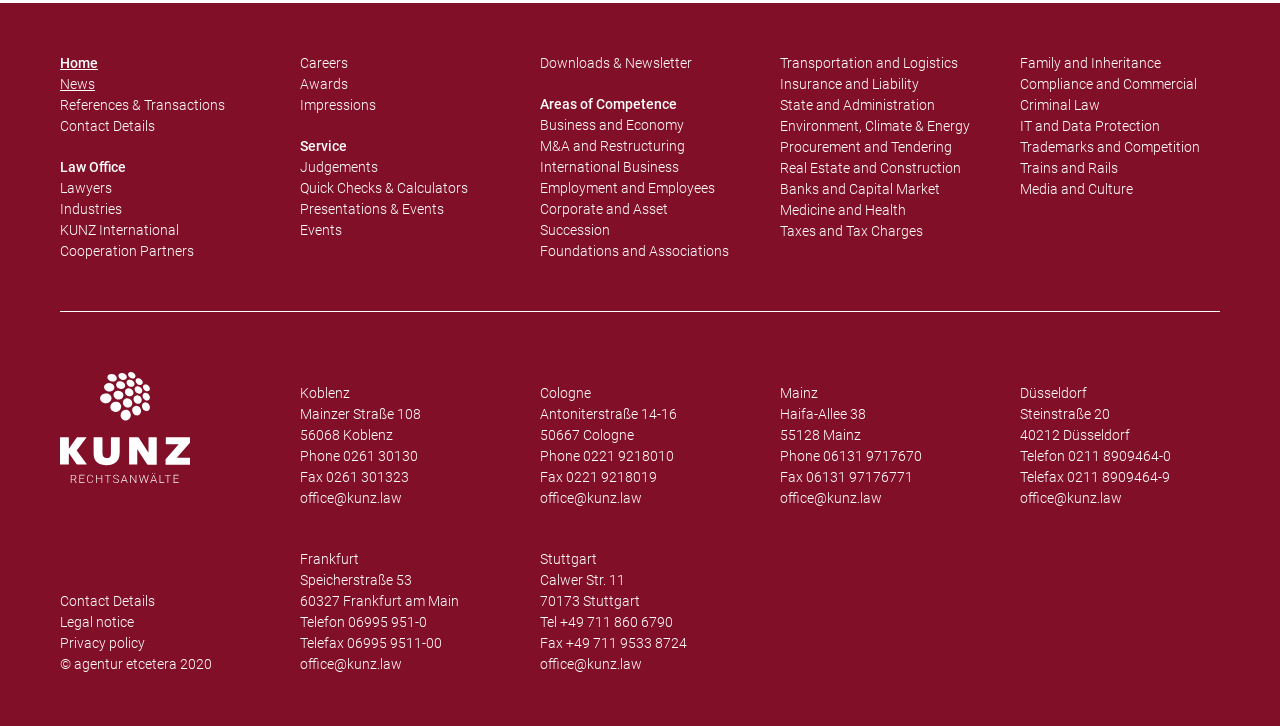Please give a concise answer to this question using a single word or phrase: 
What is the topmost link on the webpage?

Home